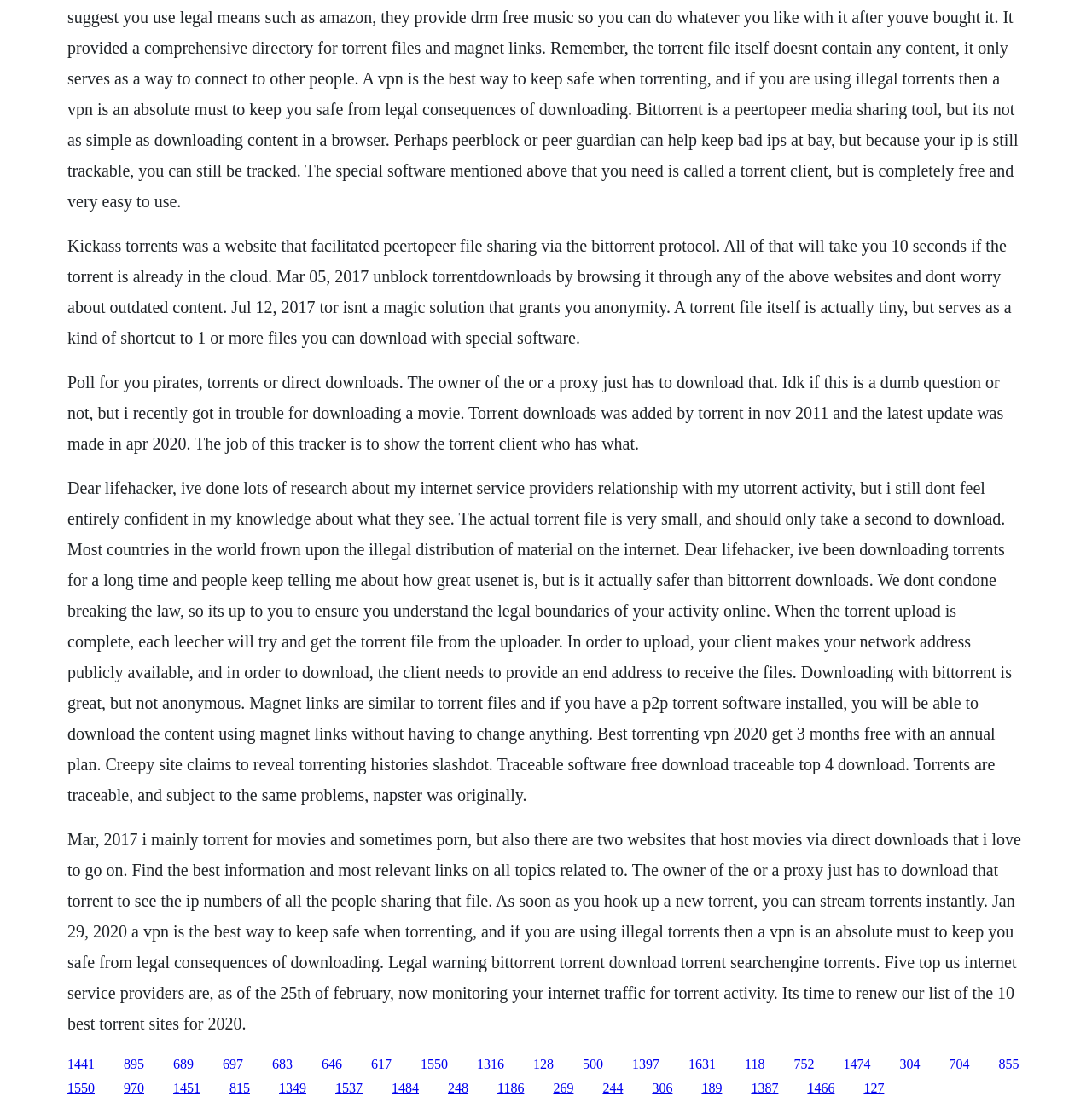Please identify the bounding box coordinates of the element that needs to be clicked to execute the following command: "Click the link '1550'". Provide the bounding box using four float numbers between 0 and 1, formatted as [left, top, right, bottom].

[0.062, 0.976, 0.087, 0.989]